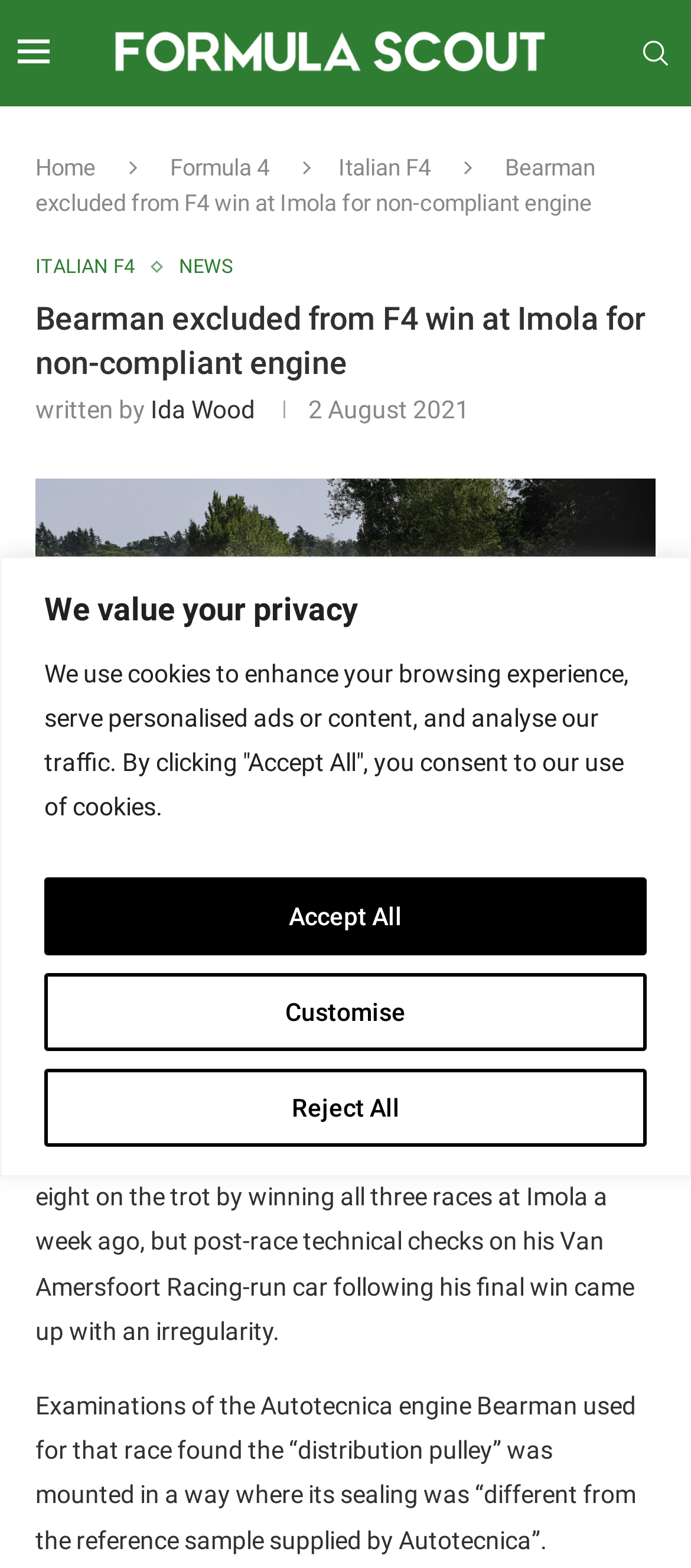What is the name of the racing team?
Please give a detailed and elaborate explanation in response to the question.

The article states that Ollie Bearman's car was found to not be confirming with technical regulations, and it was a Van Amersfoort Racing-run car. Therefore, the name of the racing team is Van Amersfoort Racing.